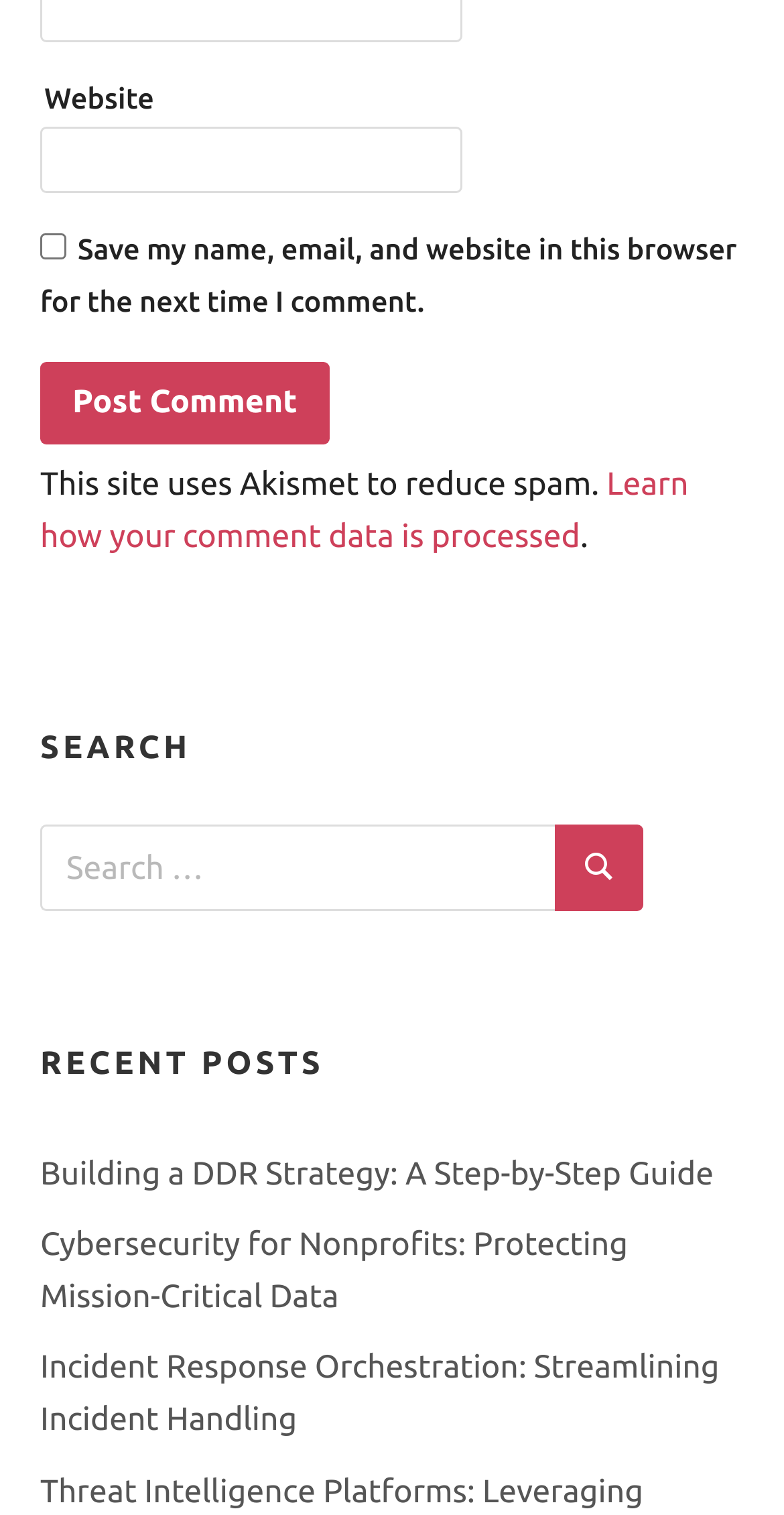Locate the bounding box coordinates of the element you need to click to accomplish the task described by this instruction: "Read recent post".

[0.051, 0.763, 0.91, 0.787]